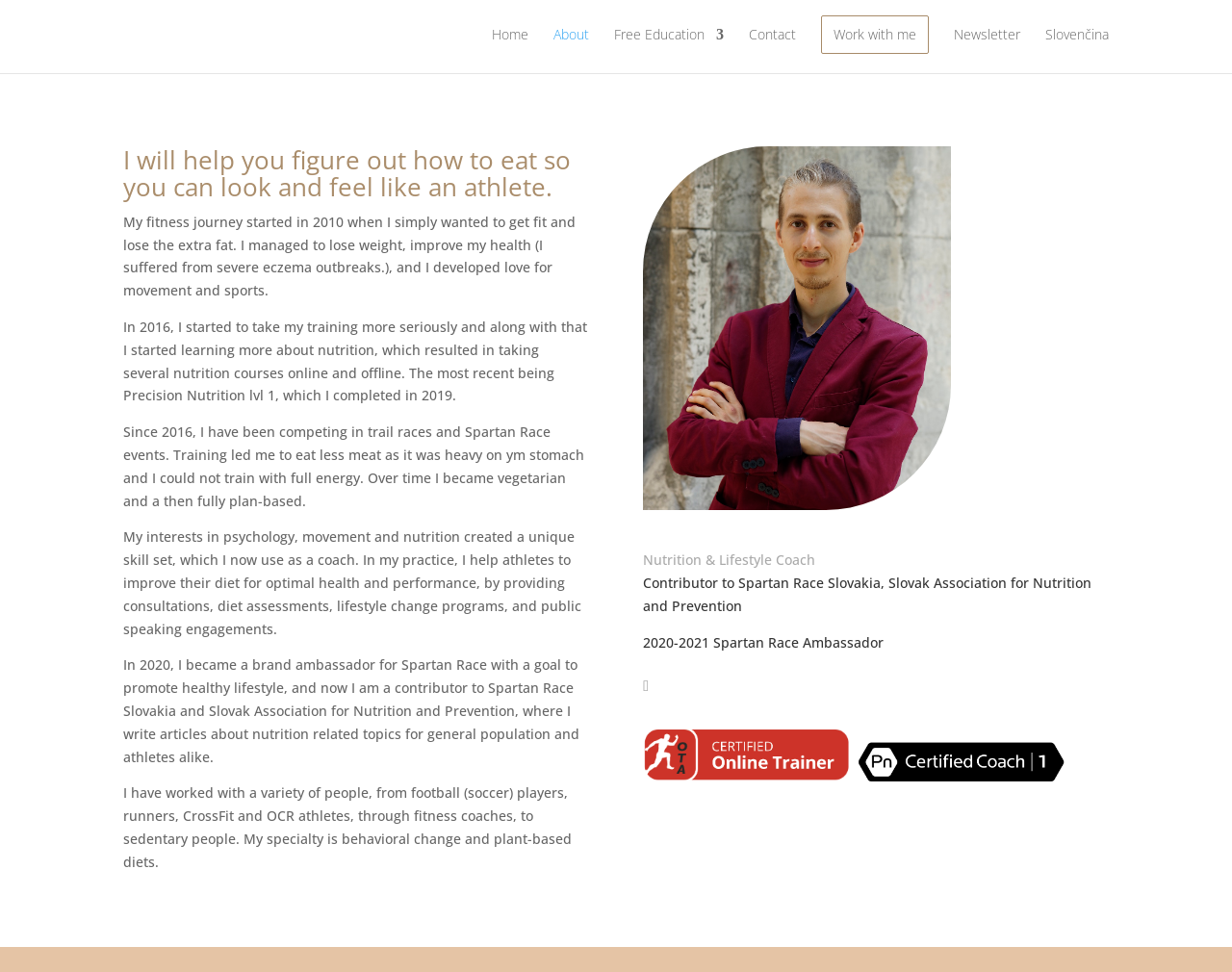What is the name of the event Daniel Weiss participates in?
We need a detailed and exhaustive answer to the question. Please elaborate.

I found this answer by reading the text 'Since 2016, I have been competing in trail races and Spartan Race events.' which indicates that Daniel Weiss participates in Spartan Race events.